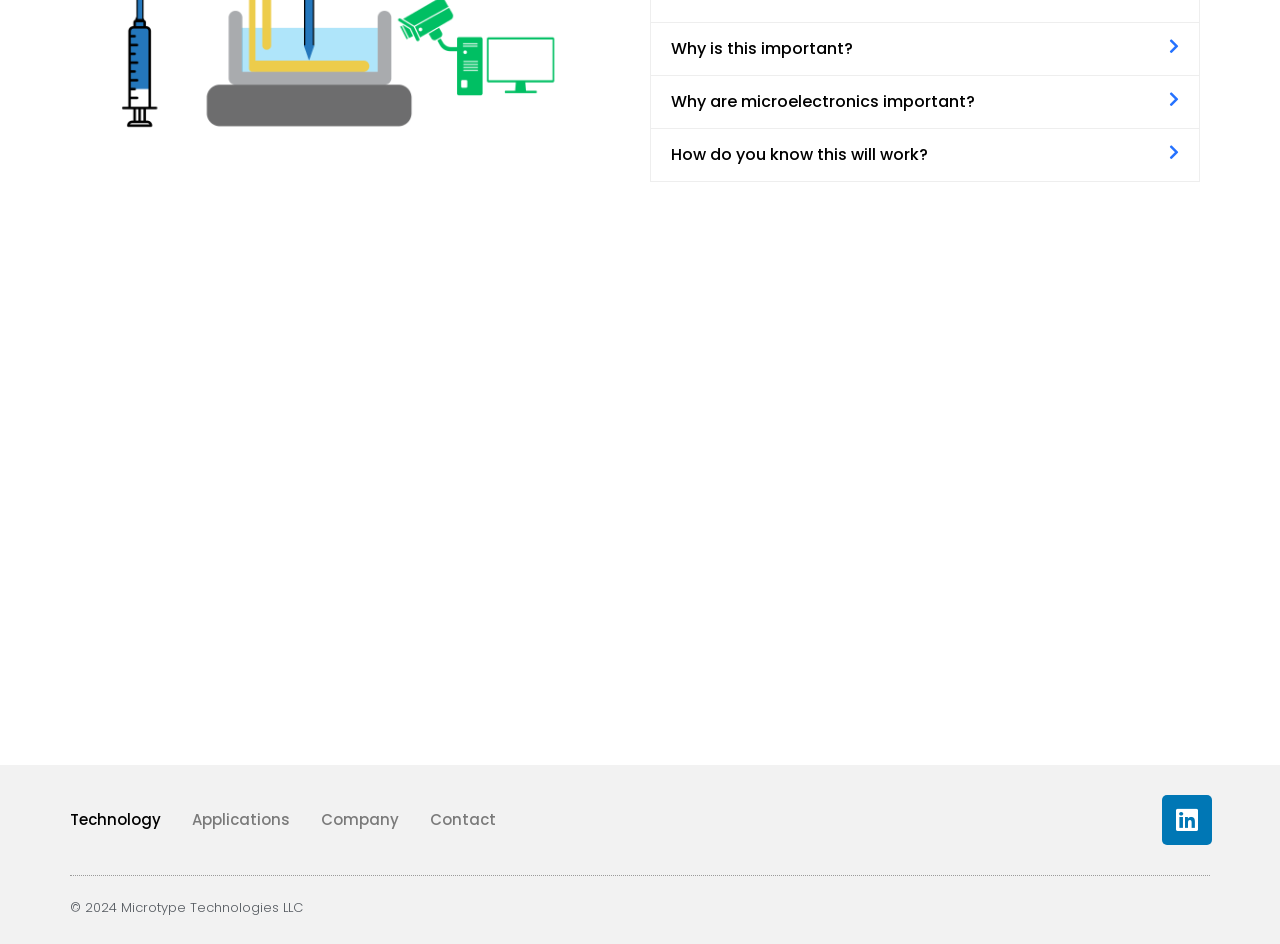What social media platform is linked?
Look at the image and respond with a one-word or short-phrase answer.

Linkedin